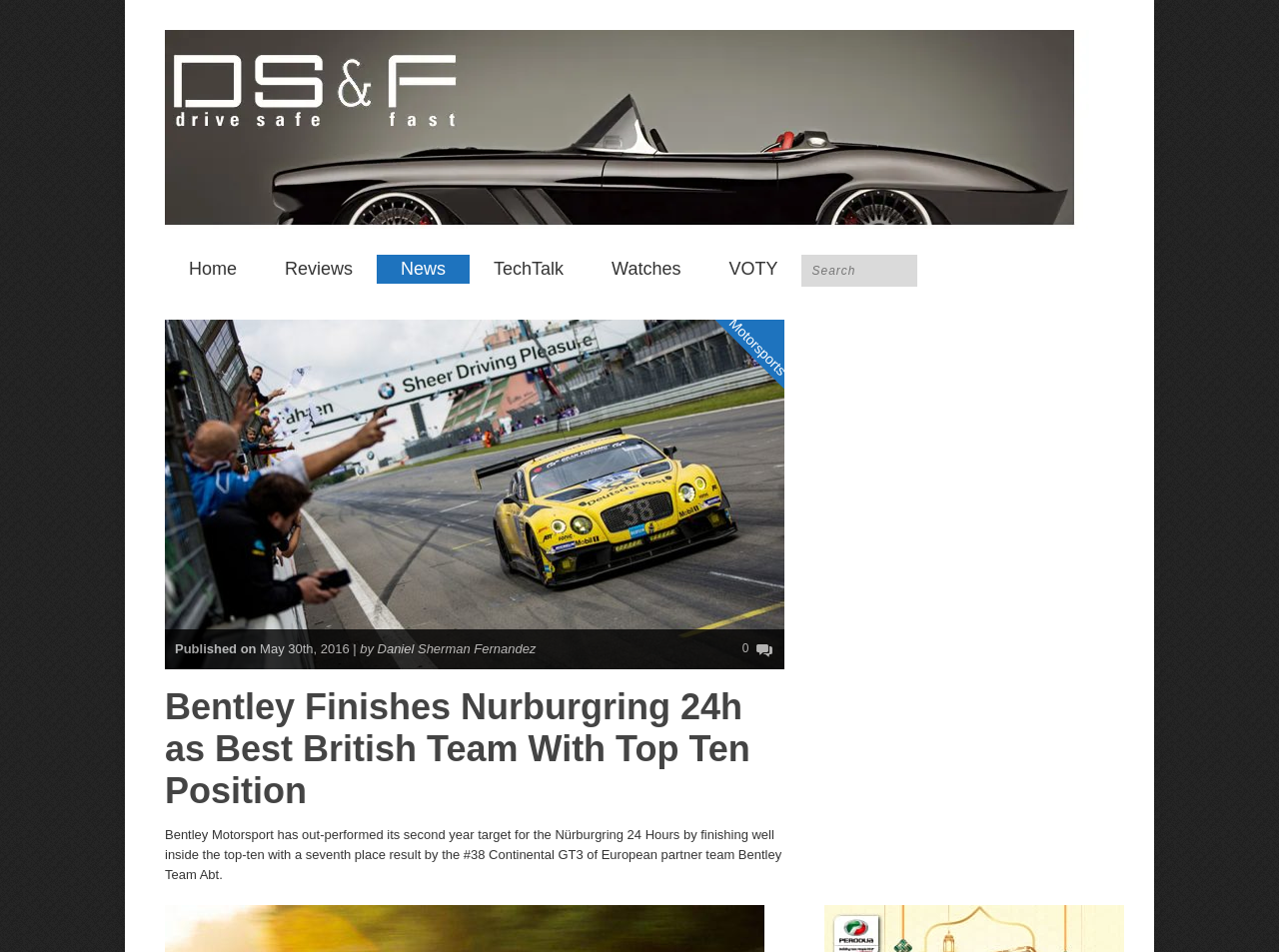Highlight the bounding box coordinates of the element you need to click to perform the following instruction: "go to home page."

[0.129, 0.268, 0.204, 0.298]